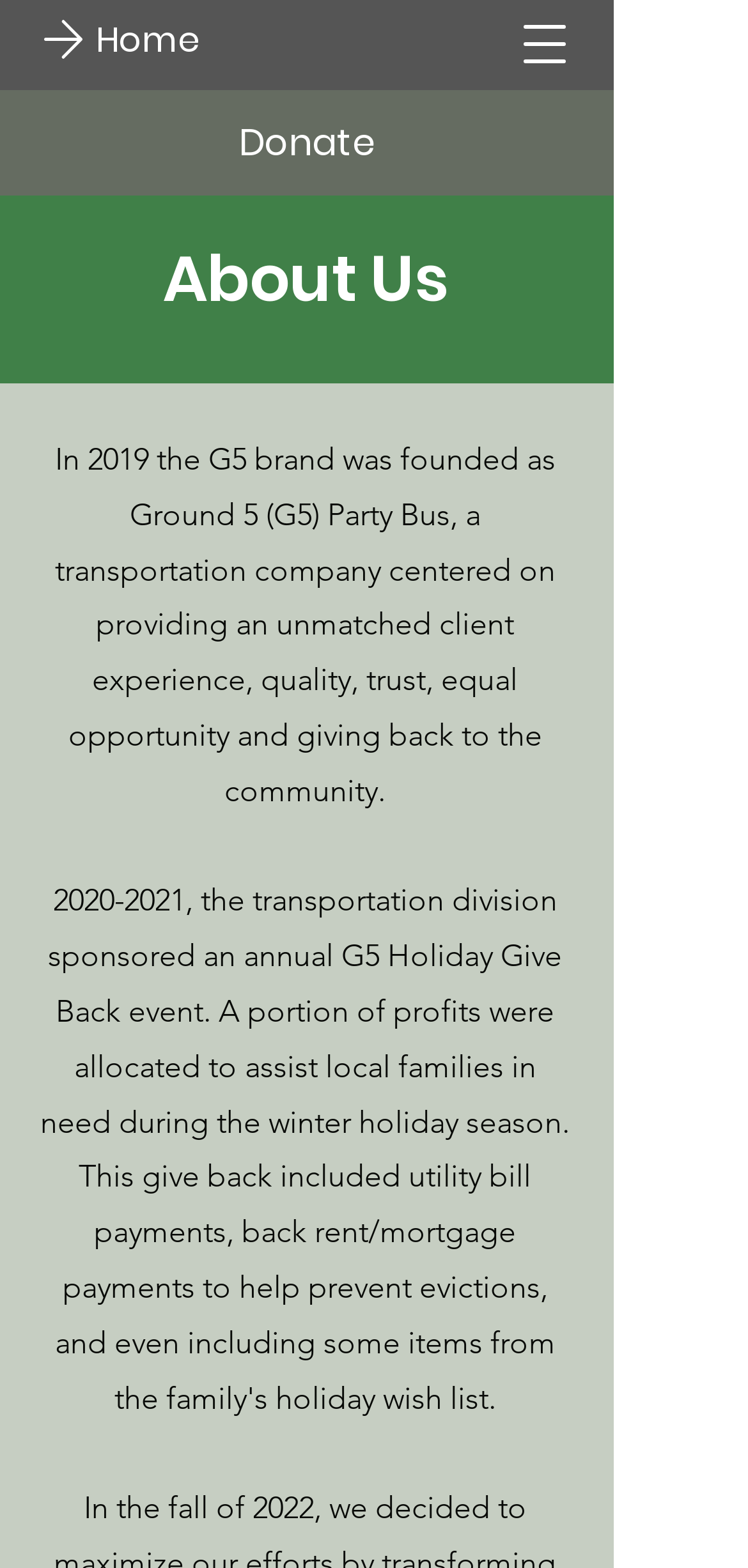What is the section title above the text about the company's history? From the image, respond with a single word or brief phrase.

About Us